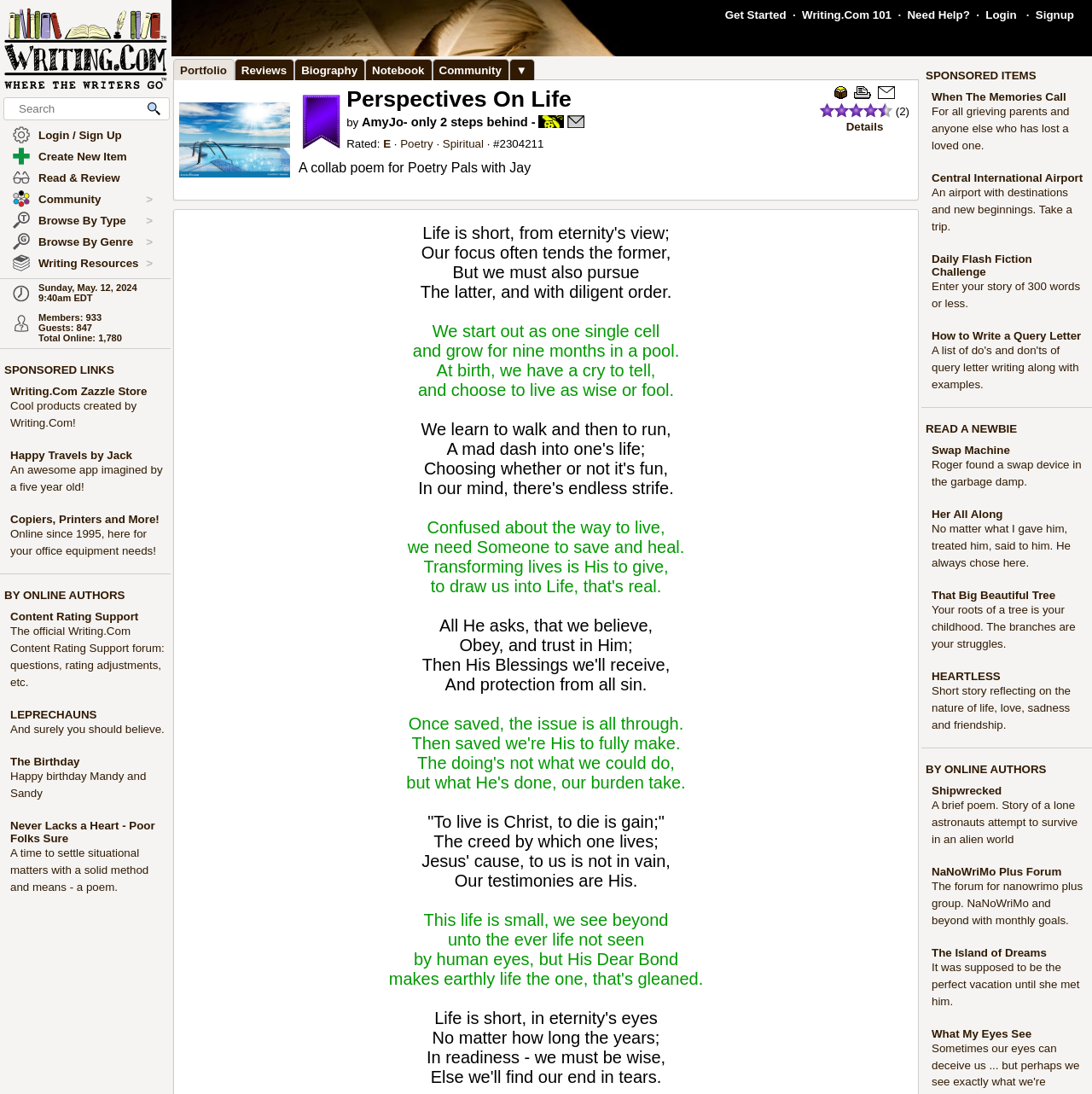Extract the main title from the webpage.

Perspectives On Life